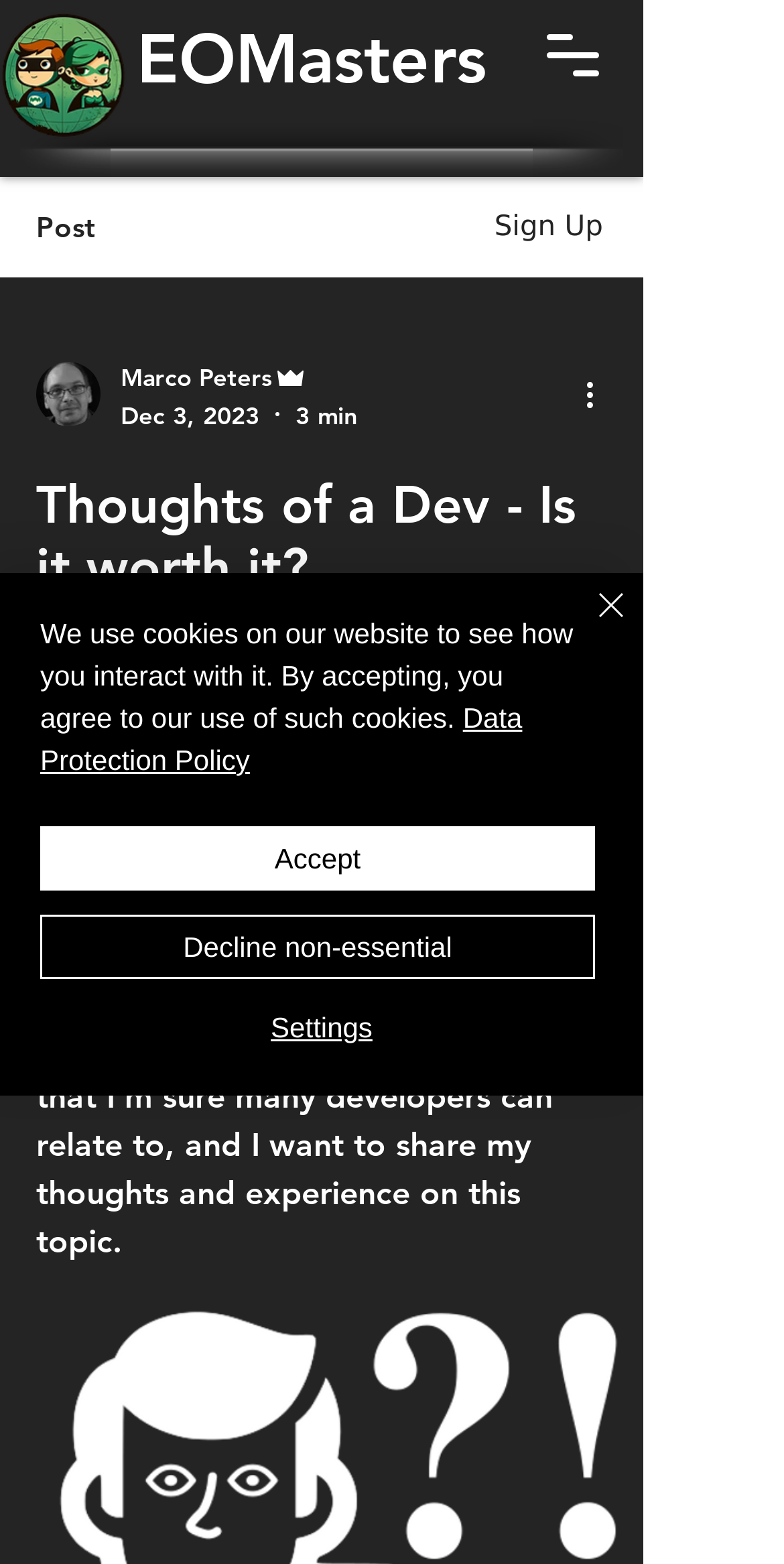Kindly determine the bounding box coordinates for the area that needs to be clicked to execute this instruction: "Close the alert".

[0.687, 0.371, 0.81, 0.433]